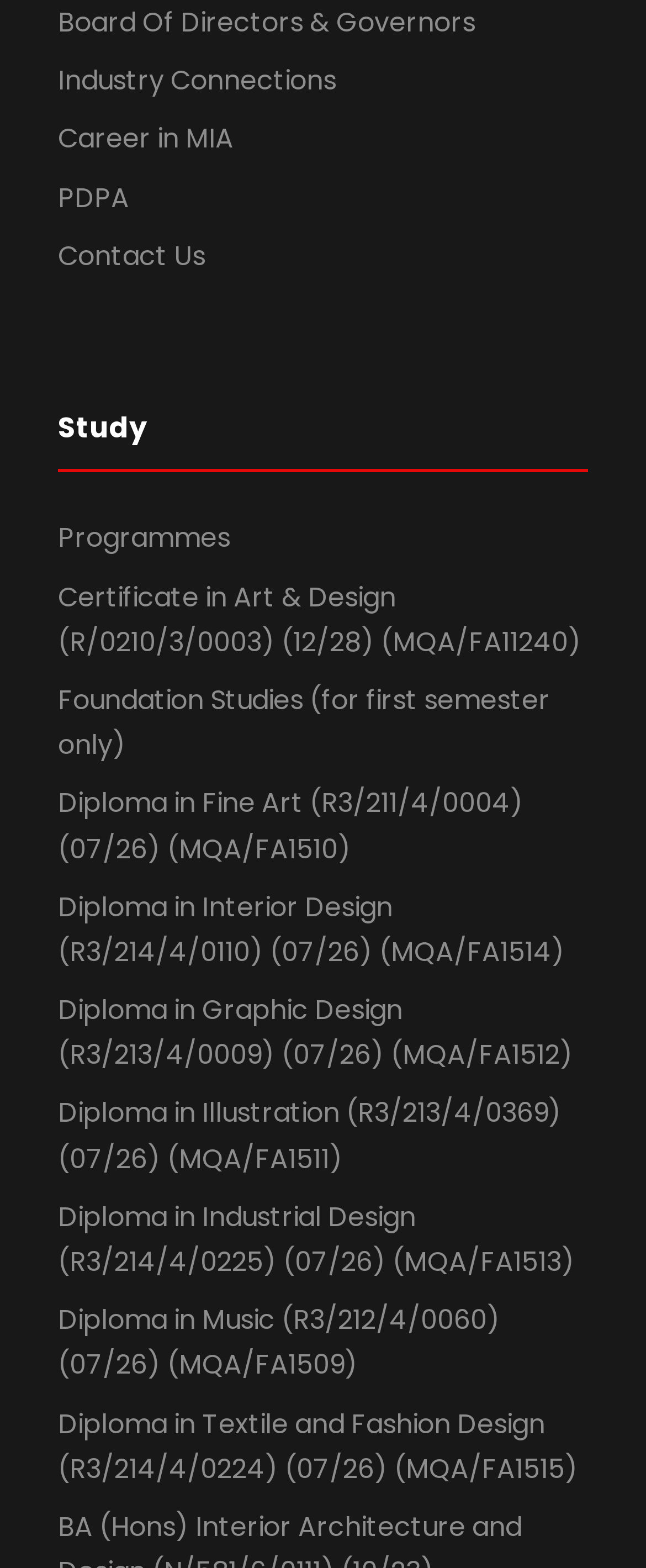Specify the bounding box coordinates of the element's area that should be clicked to execute the given instruction: "Learn about Diploma in Music". The coordinates should be four float numbers between 0 and 1, i.e., [left, top, right, bottom].

[0.09, 0.83, 0.774, 0.883]